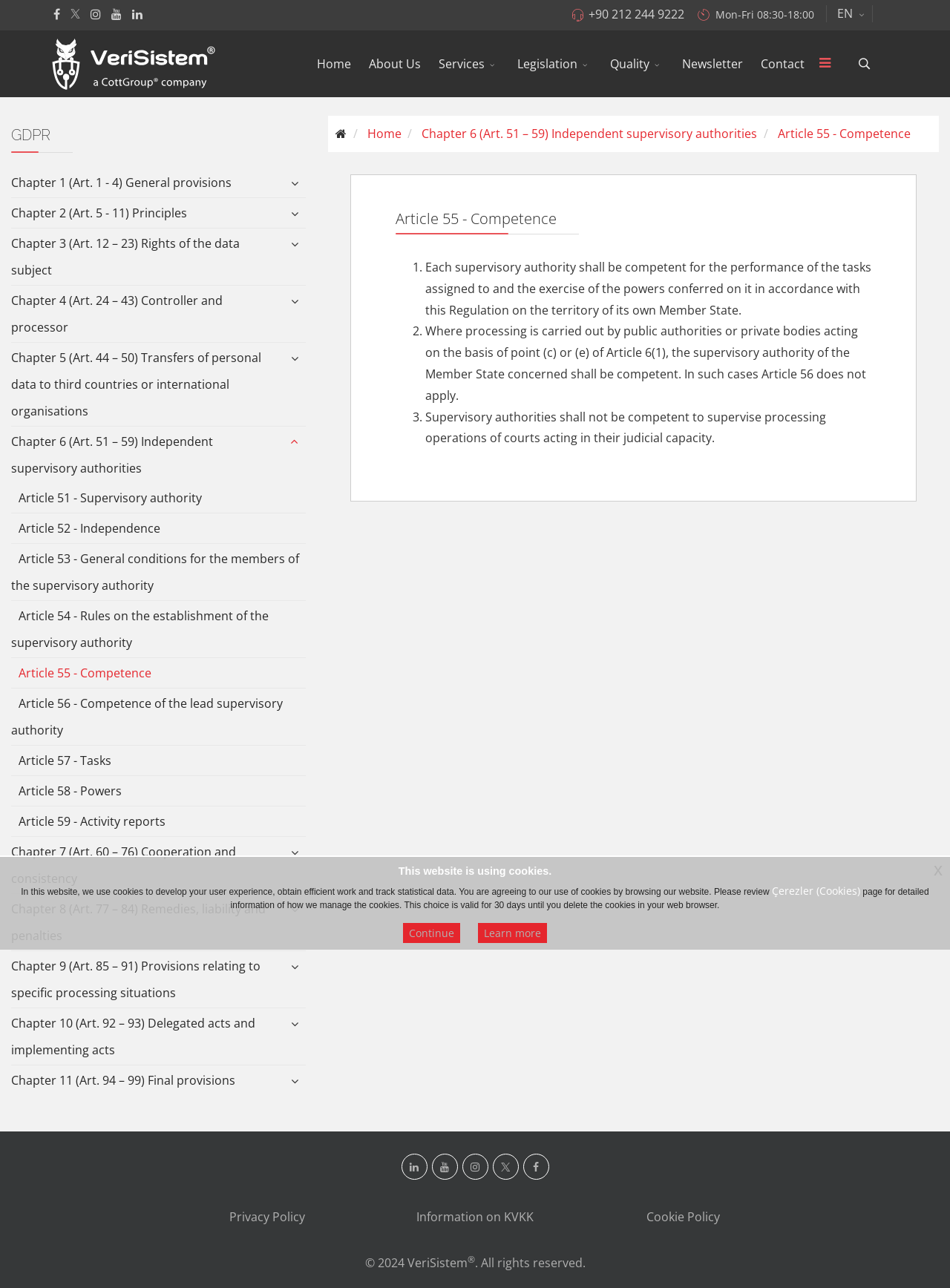Locate the bounding box coordinates of the region to be clicked to comply with the following instruction: "Contact VeriSistem". The coordinates must be four float numbers between 0 and 1, in the form [left, top, right, bottom].

[0.62, 0.005, 0.72, 0.017]